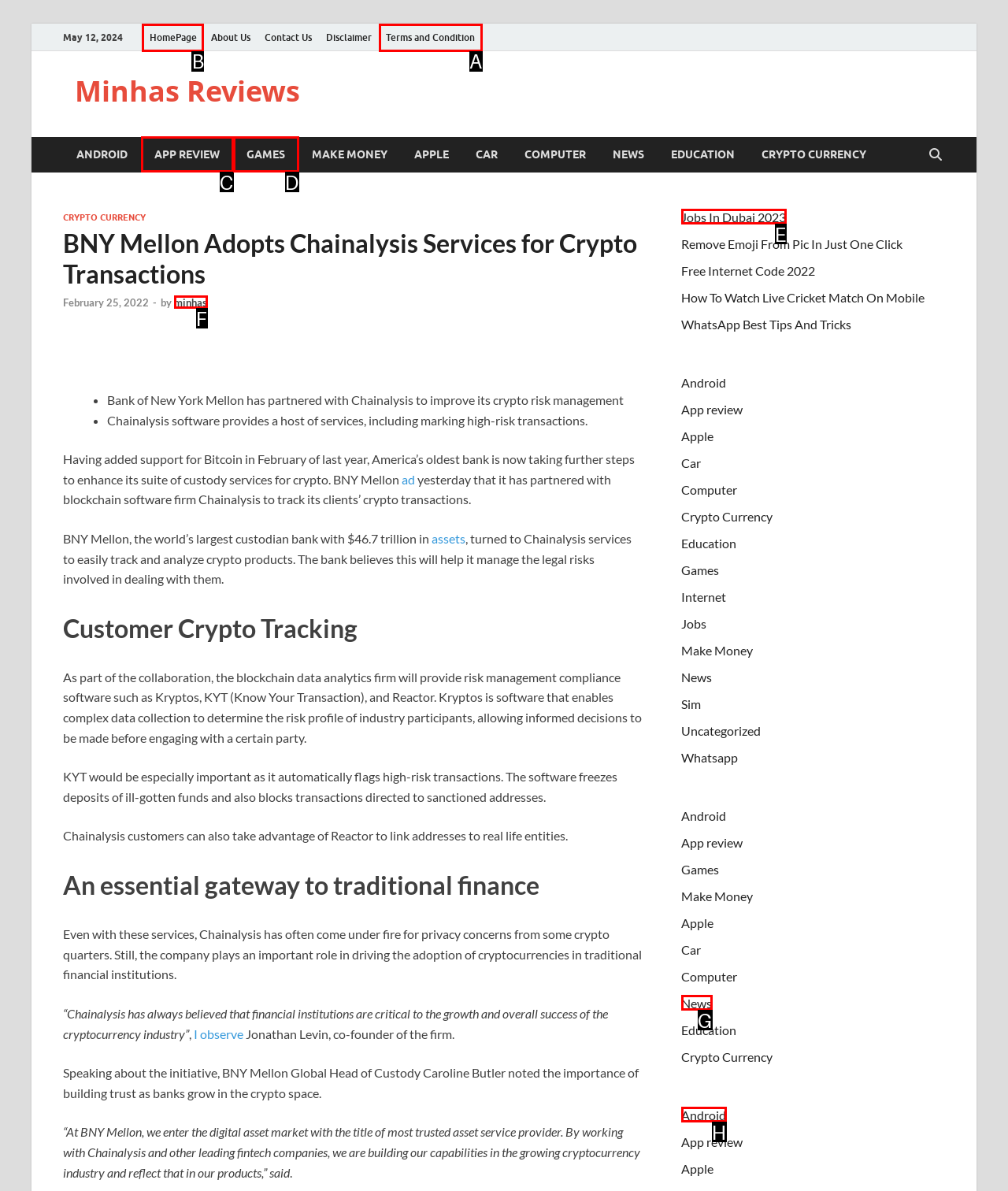Determine the letter of the UI element I should click on to complete the task: Click on 'HomePage' from the provided choices in the screenshot.

B